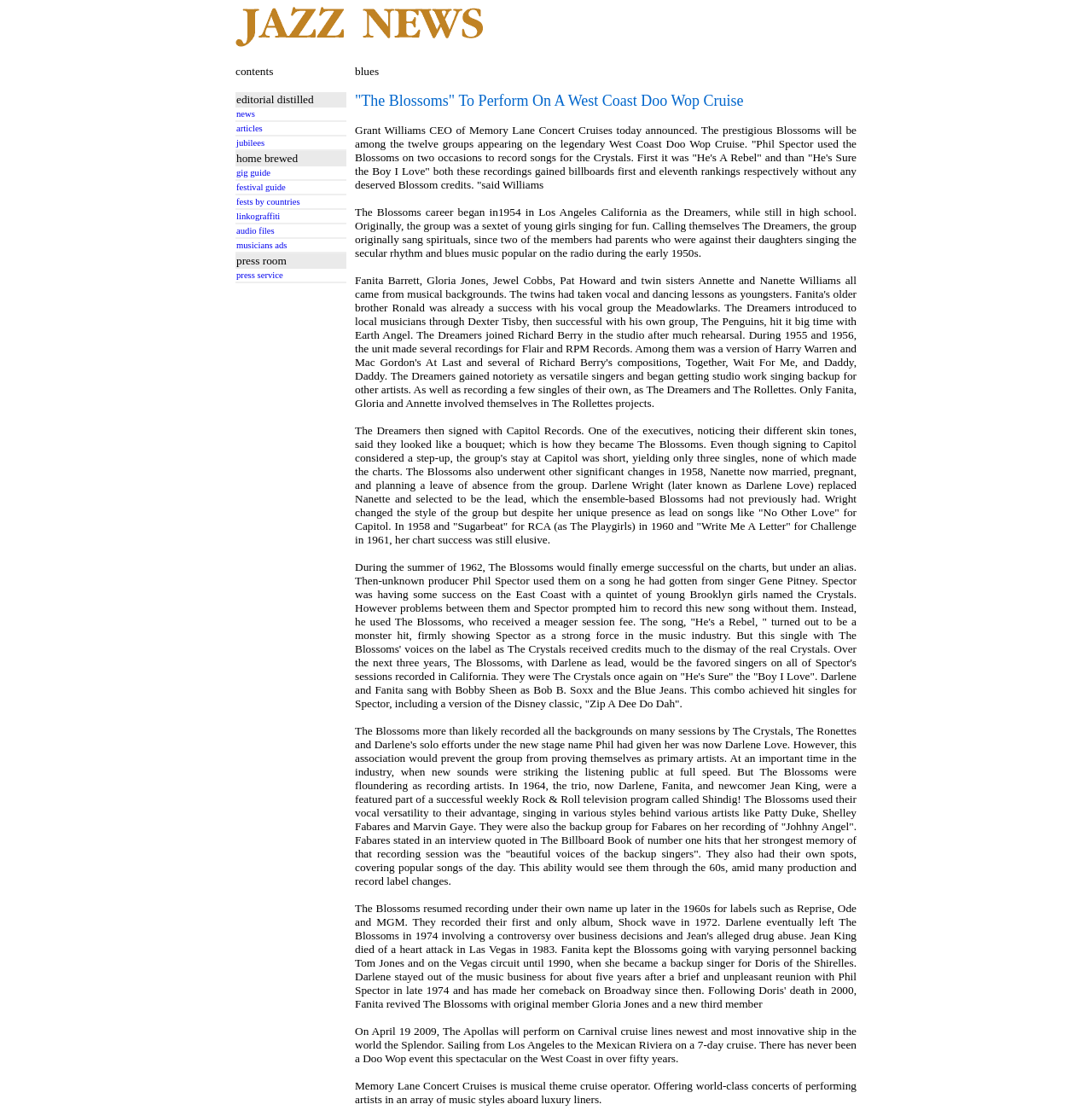Please indicate the bounding box coordinates for the clickable area to complete the following task: "click gig guide". The coordinates should be specified as four float numbers between 0 and 1, i.e., [left, top, right, bottom].

[0.216, 0.151, 0.316, 0.159]